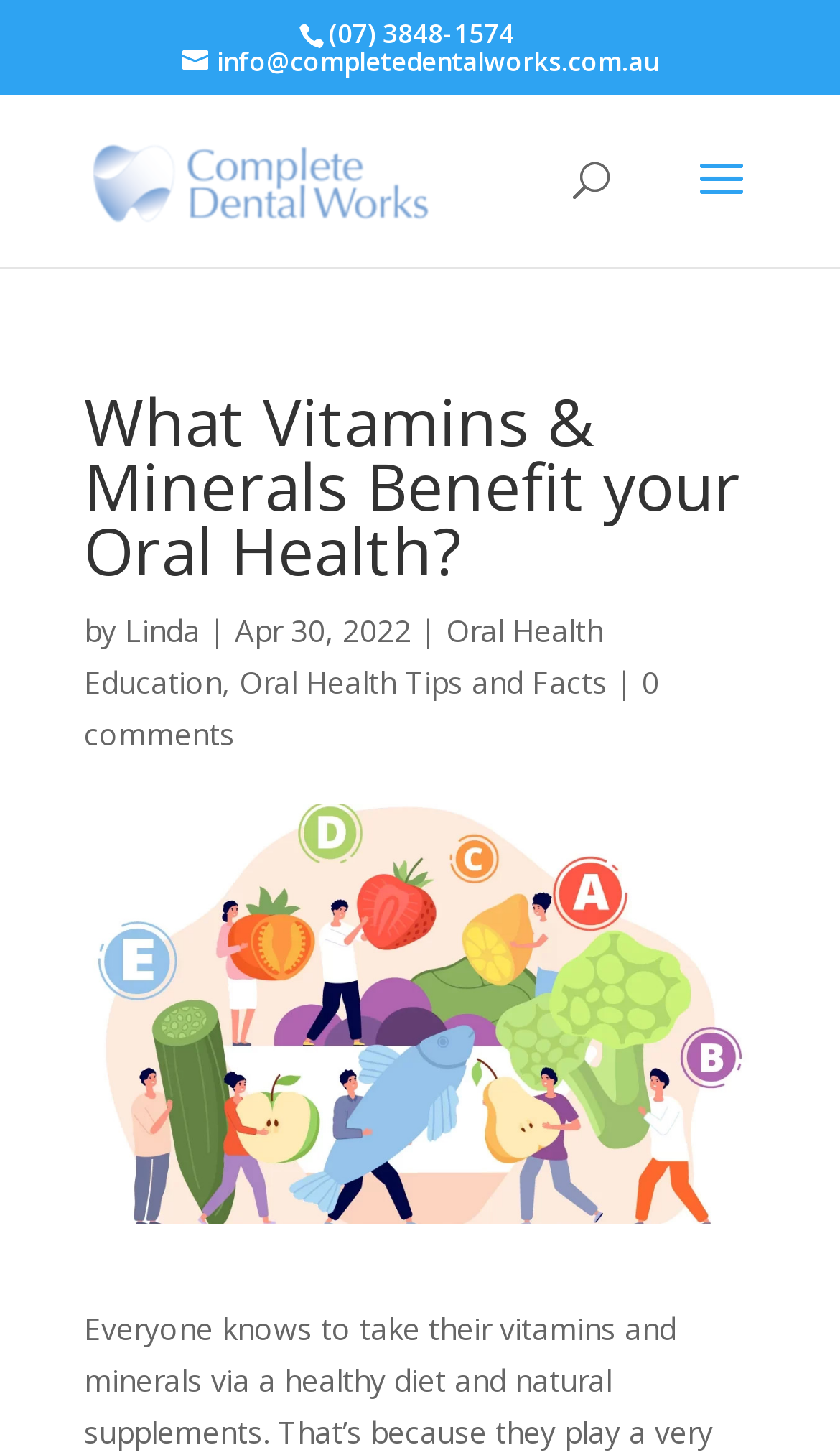Could you identify the text that serves as the heading for this webpage?

What Vitamins & Minerals Benefit your Oral Health?